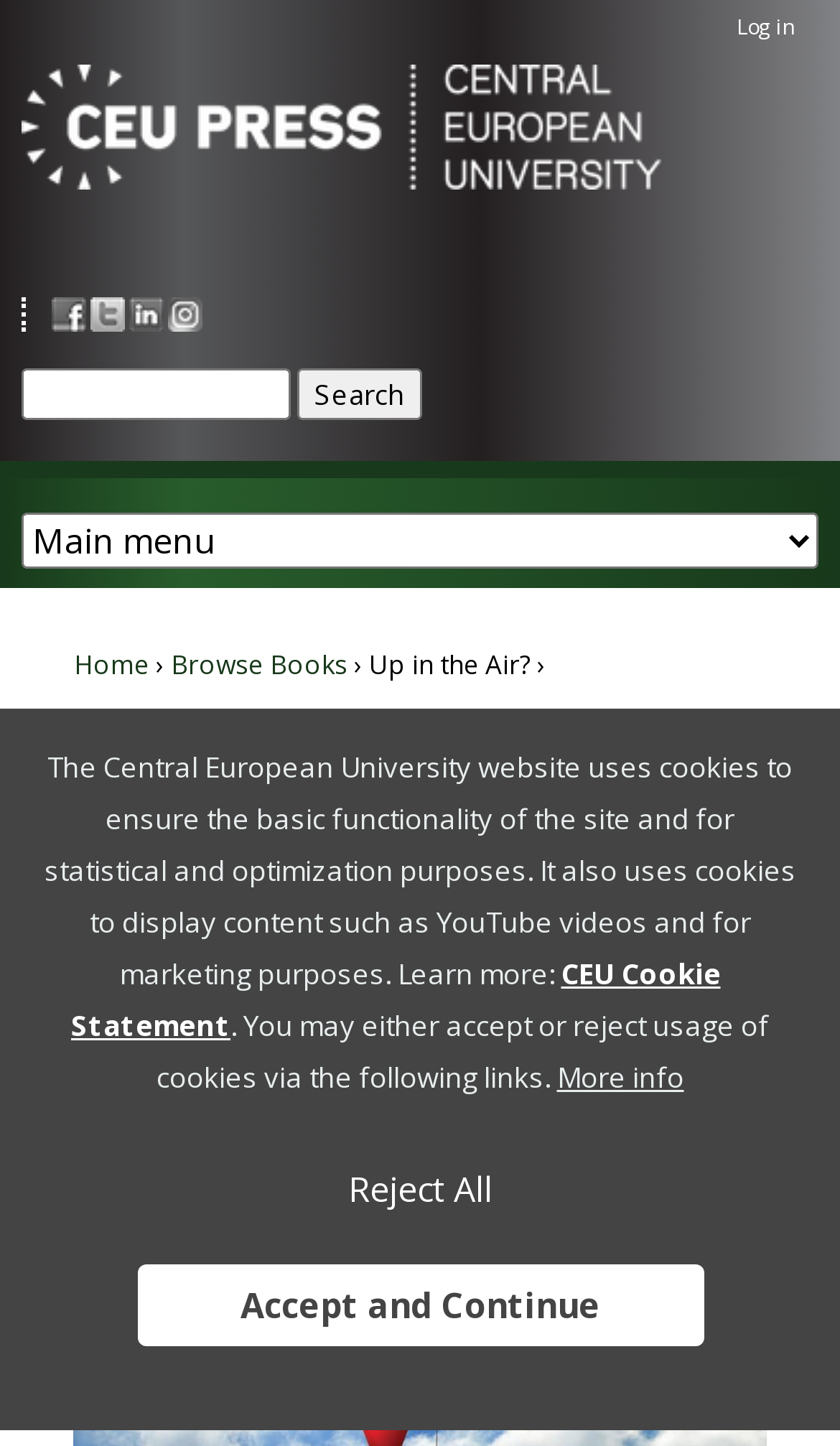Locate the bounding box coordinates of the clickable region to complete the following instruction: "Jump to navigation."

[0.0, 0.0, 1.0, 0.009]